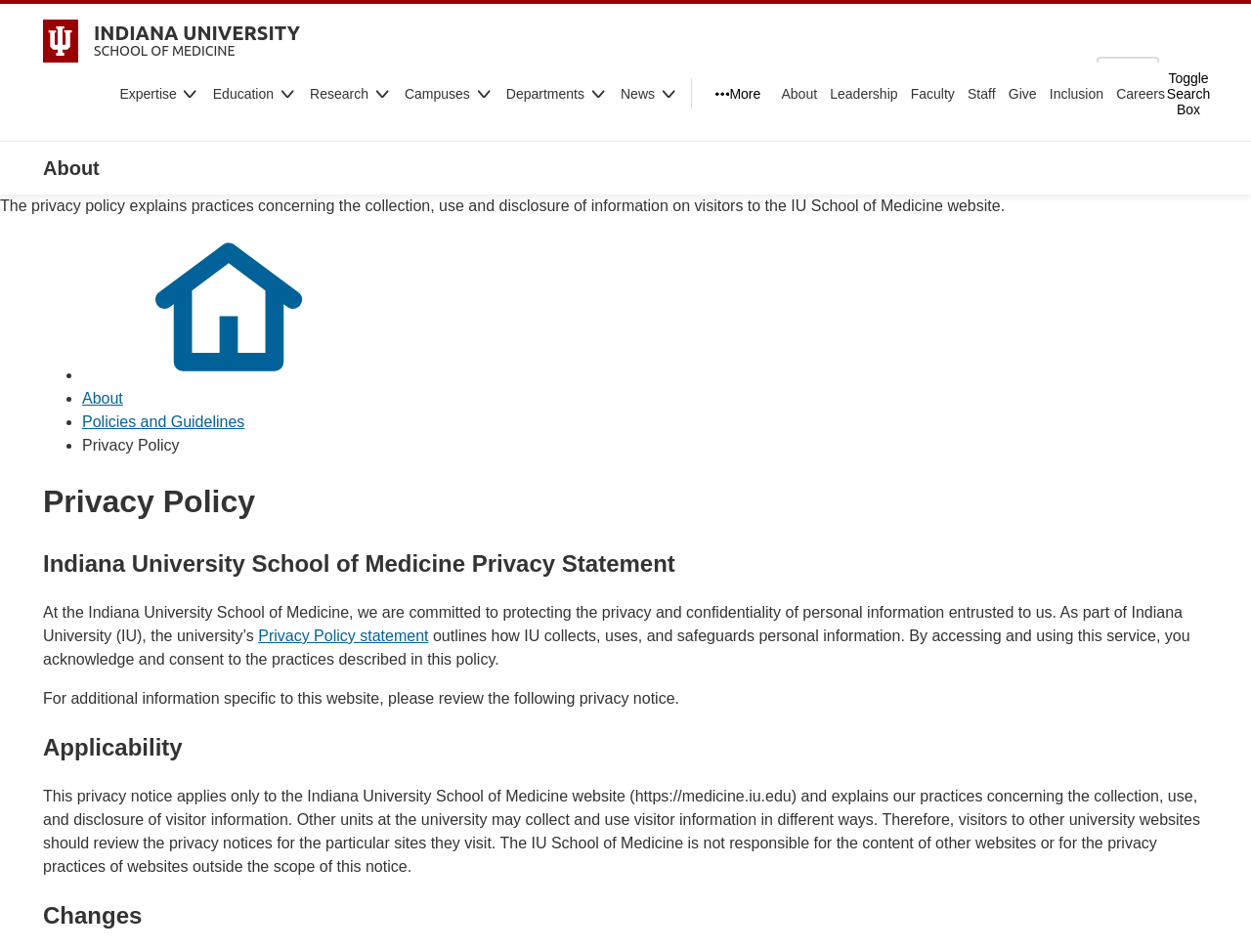Can you identify the bounding box coordinates of the clickable region needed to carry out this instruction: 'Toggle the 'Mobile Menu''? The coordinates should be four float numbers within the range of 0 to 1, stated as [left, top, right, bottom].

[0.876, 0.06, 0.927, 0.092]